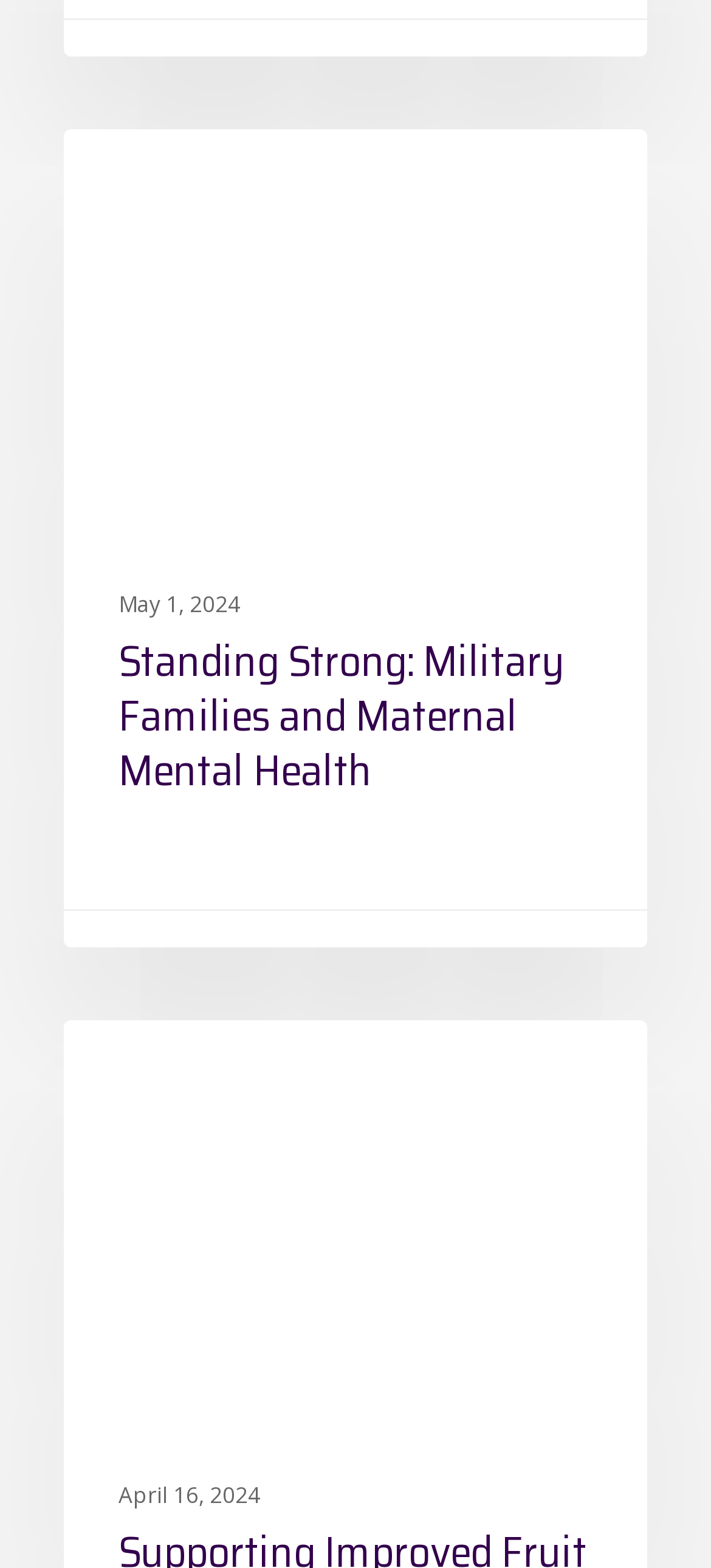Given the description of a UI element: "parent_node: April 16, 2024", identify the bounding box coordinates of the matching element in the webpage screenshot.

[0.09, 0.65, 0.91, 0.9]